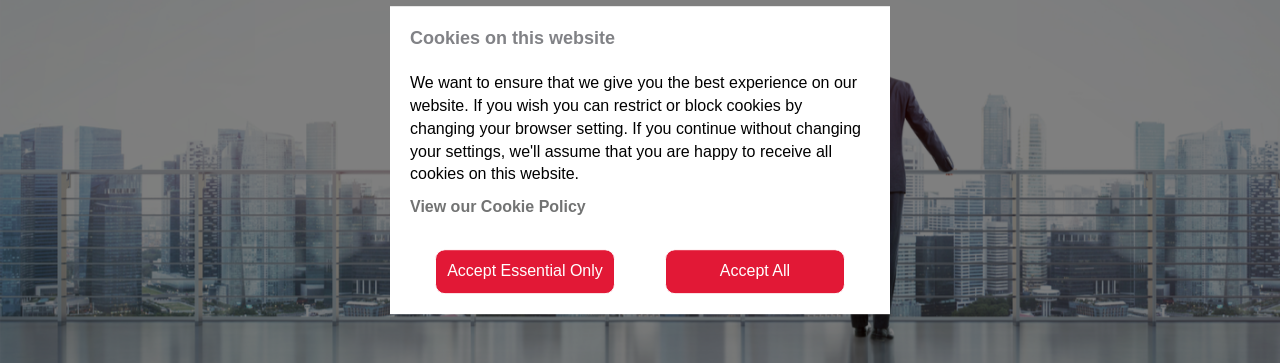Carefully observe the image and respond to the question with a detailed answer:
What is the tone of the message?

The tone of the message is formal because the background of the modern city skyline suggests a professional environment, and the language used in the popup is professional and informative.